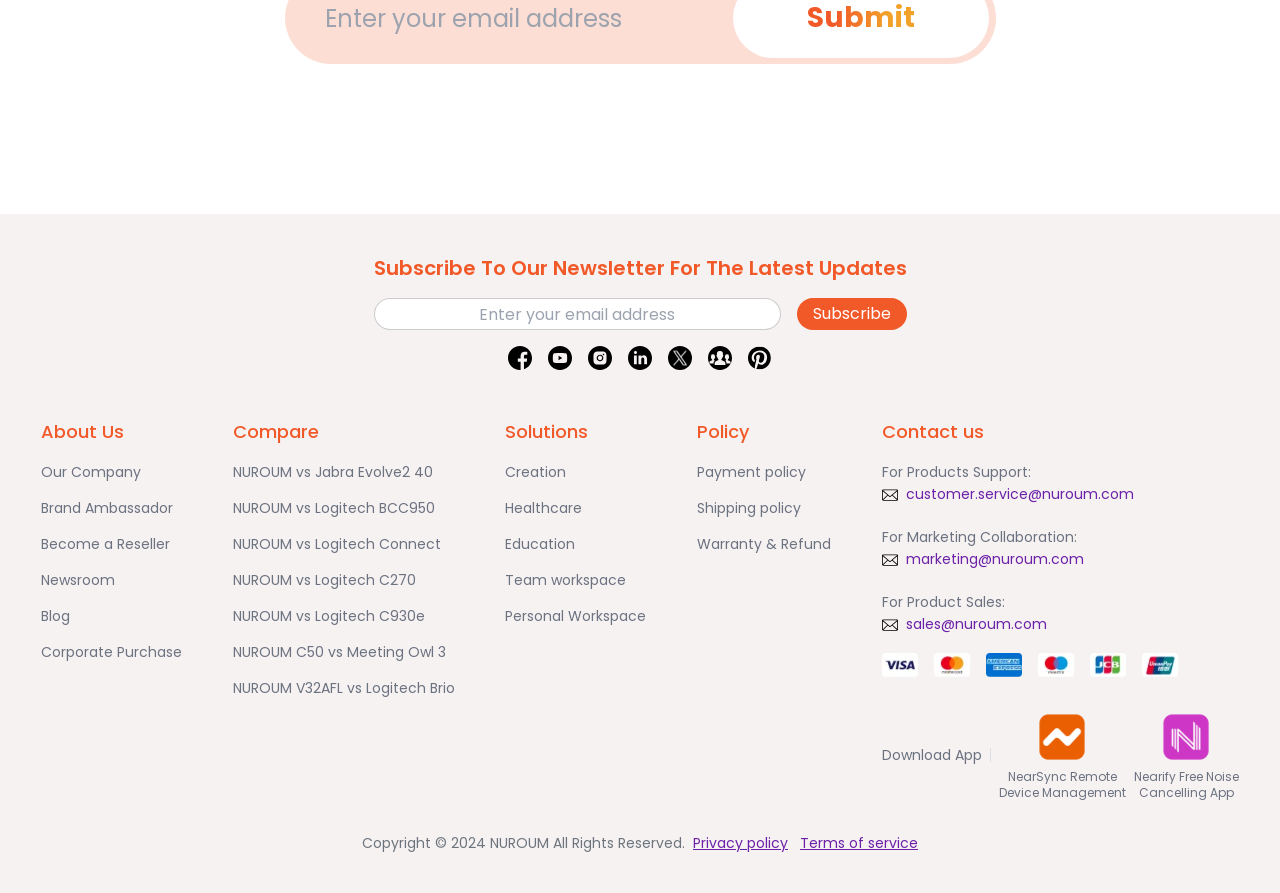Predict the bounding box of the UI element based on the description: "NUROUM V32AFL vs Logitech Brio". The coordinates should be four float numbers between 0 and 1, formatted as [left, top, right, bottom].

[0.182, 0.759, 0.355, 0.782]